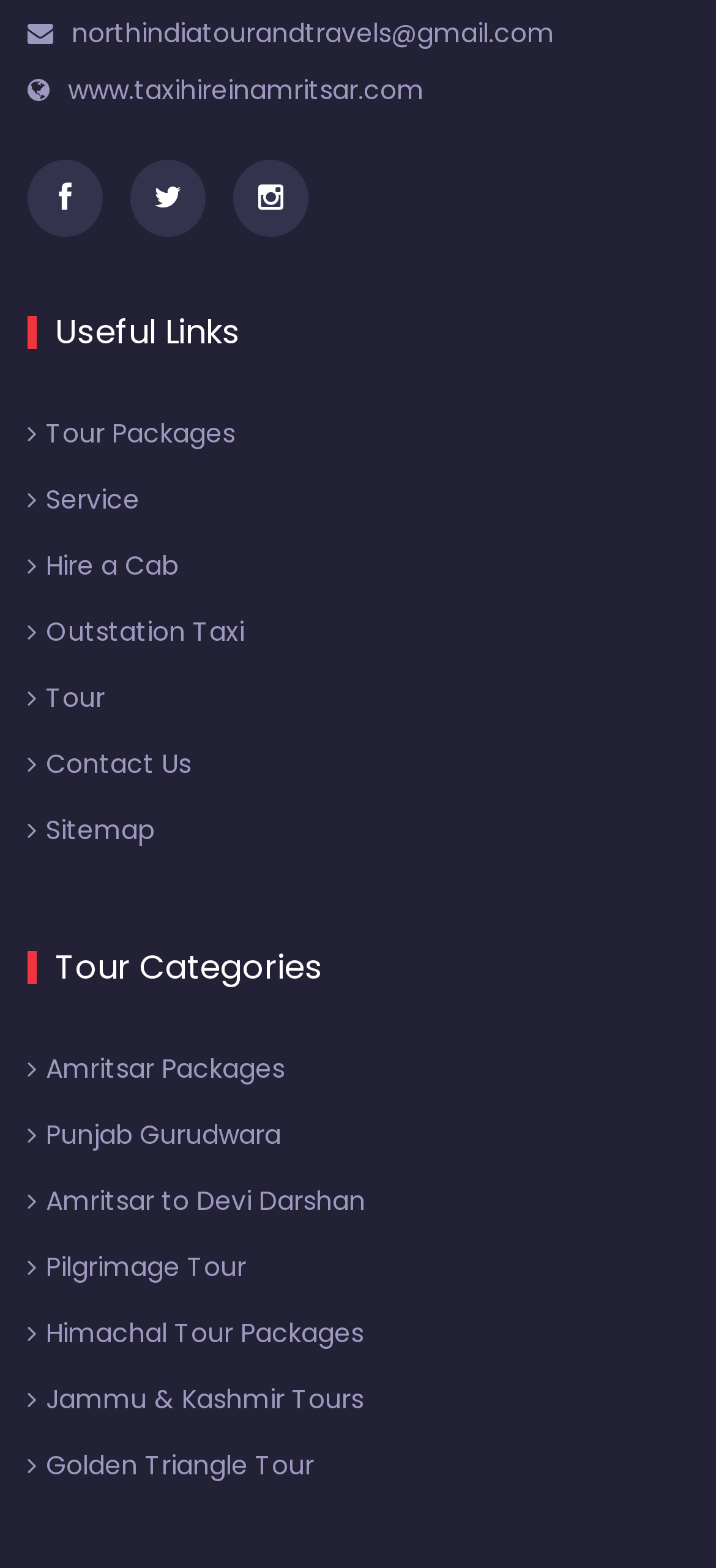Provide a thorough and detailed response to the question by examining the image: 
What is the last link in the 'Useful Links' section?

The last link in the 'Useful Links' section is 'Sitemap' which is located at the bottom of the section with the link element having the OCR text ' Sitemap'.